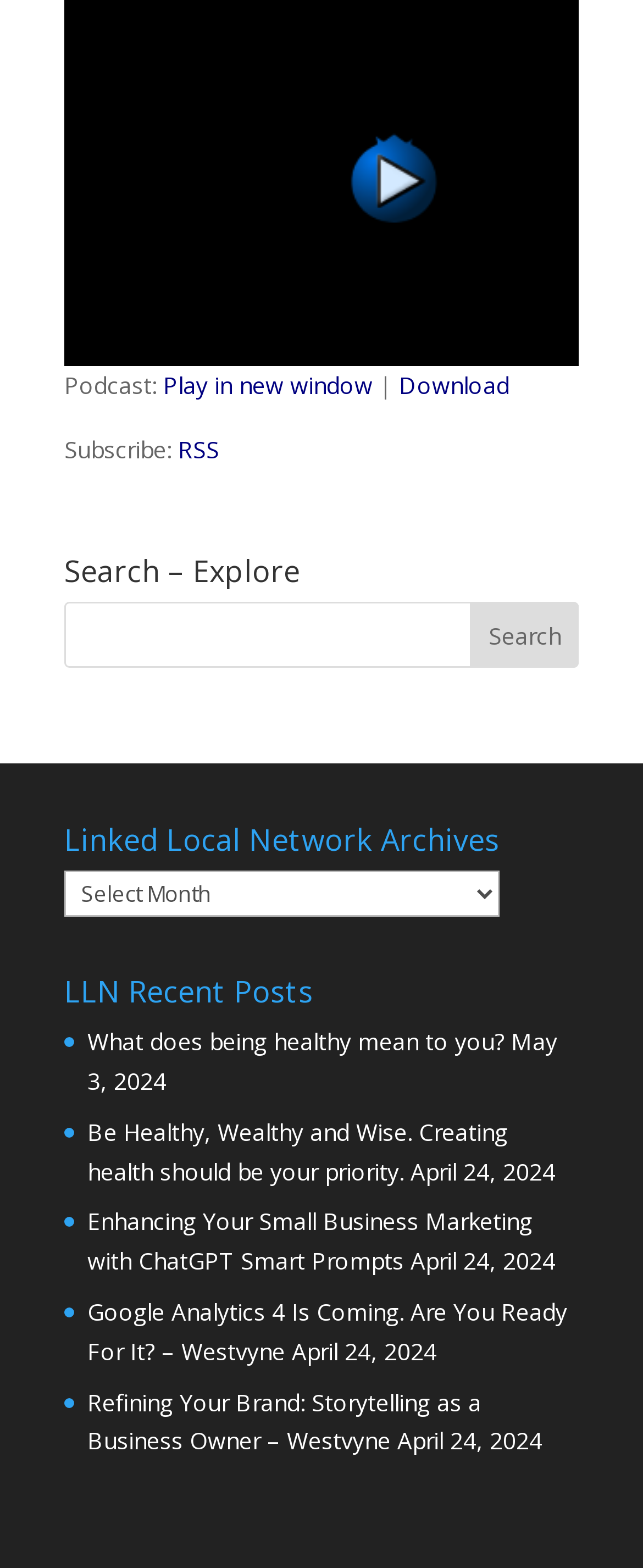Please indicate the bounding box coordinates for the clickable area to complete the following task: "Read the post 'What does being healthy mean to you?'". The coordinates should be specified as four float numbers between 0 and 1, i.e., [left, top, right, bottom].

[0.136, 0.654, 0.785, 0.674]